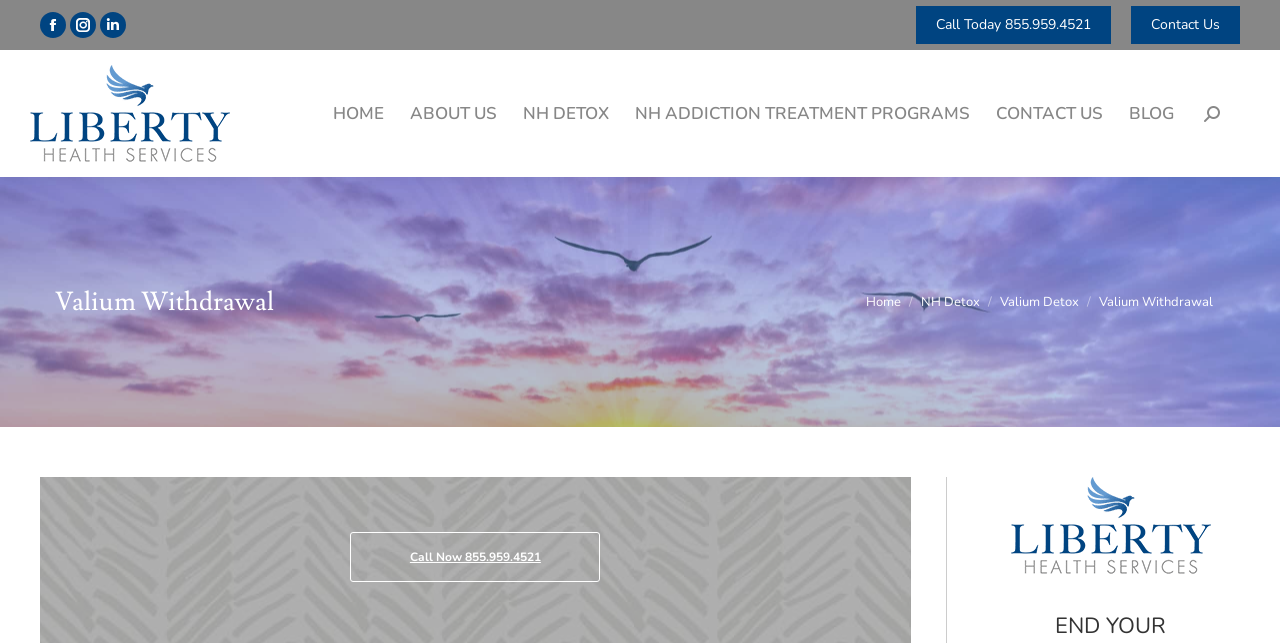Is there a search function on the webpage?
Based on the image, please offer an in-depth response to the question.

The presence of a search function can be determined by the search element on the webpage, which has a text input field and a search icon.